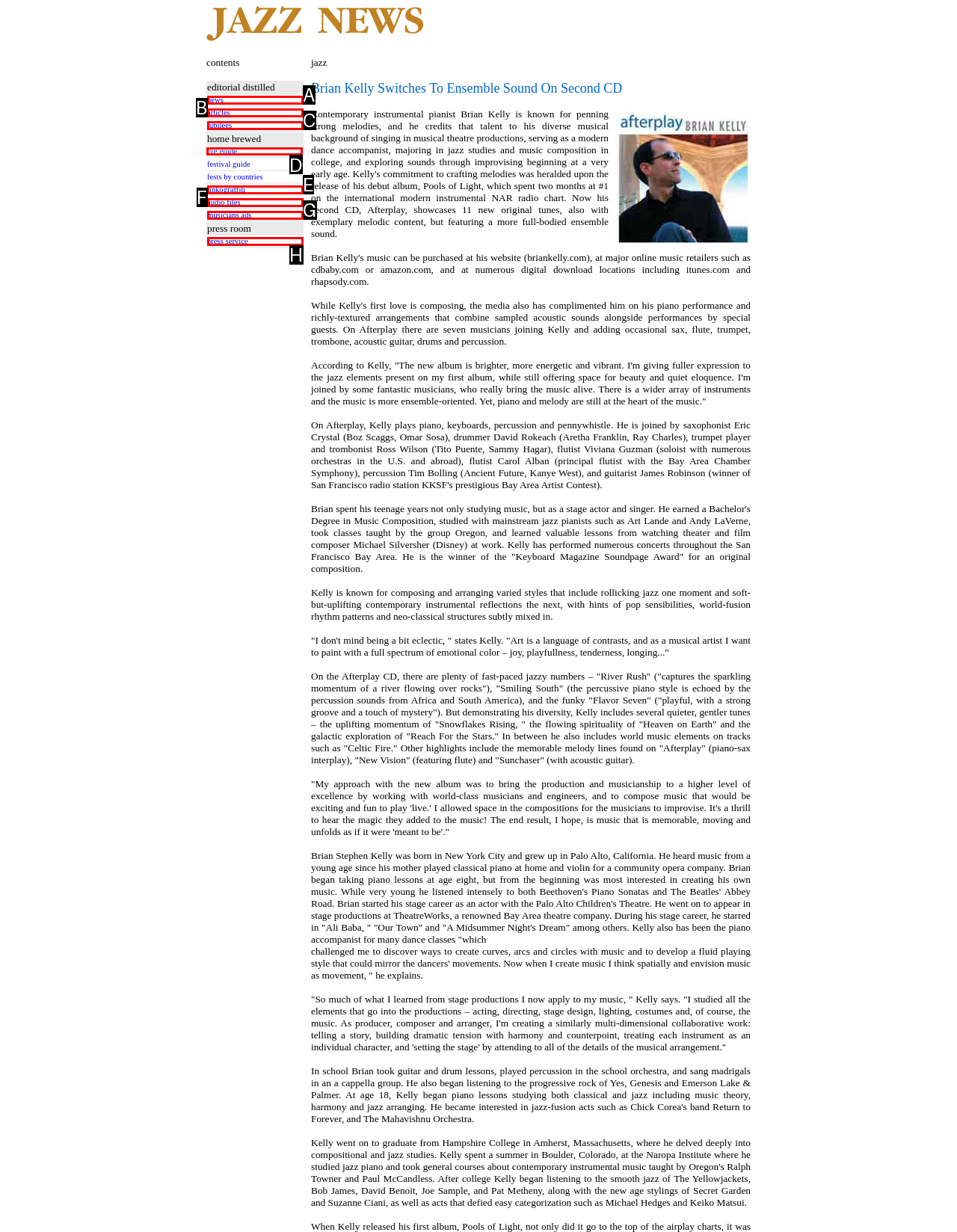From the given choices, which option should you click to complete this task: Get image from URL? Answer with the letter of the correct option.

None